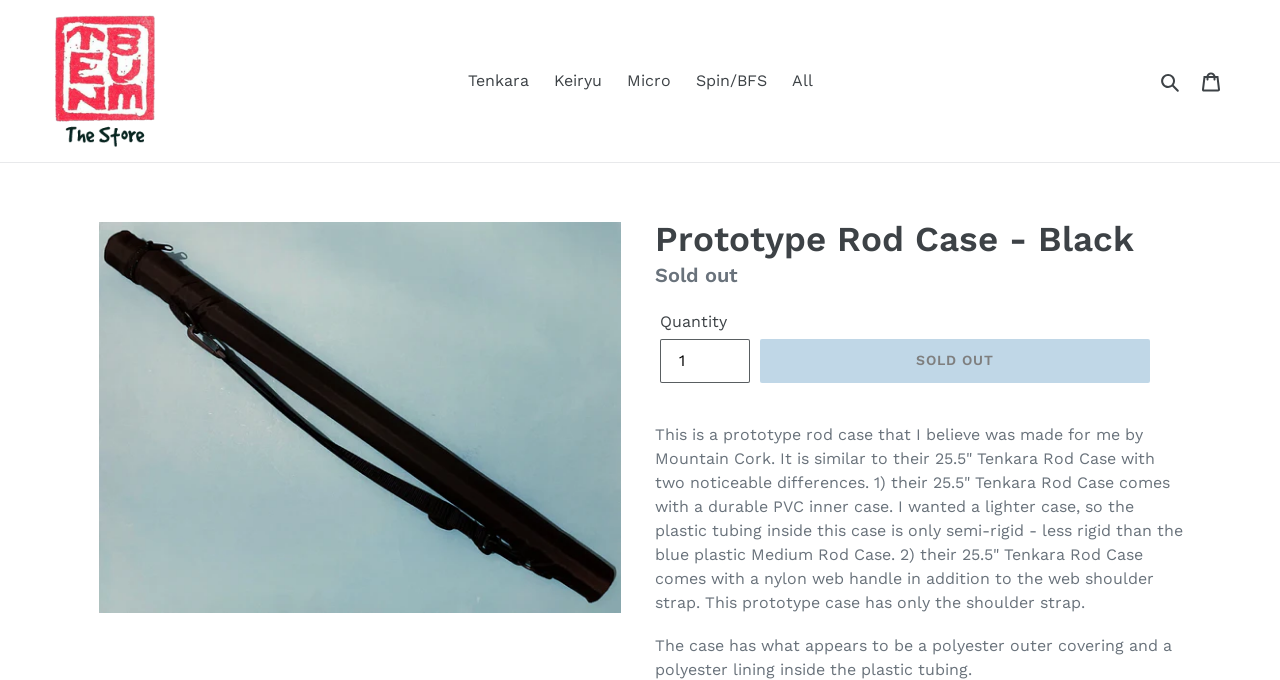Identify the bounding box coordinates of the clickable region necessary to fulfill the following instruction: "View cart". The bounding box coordinates should be four float numbers between 0 and 1, i.e., [left, top, right, bottom].

[0.93, 0.089, 0.965, 0.148]